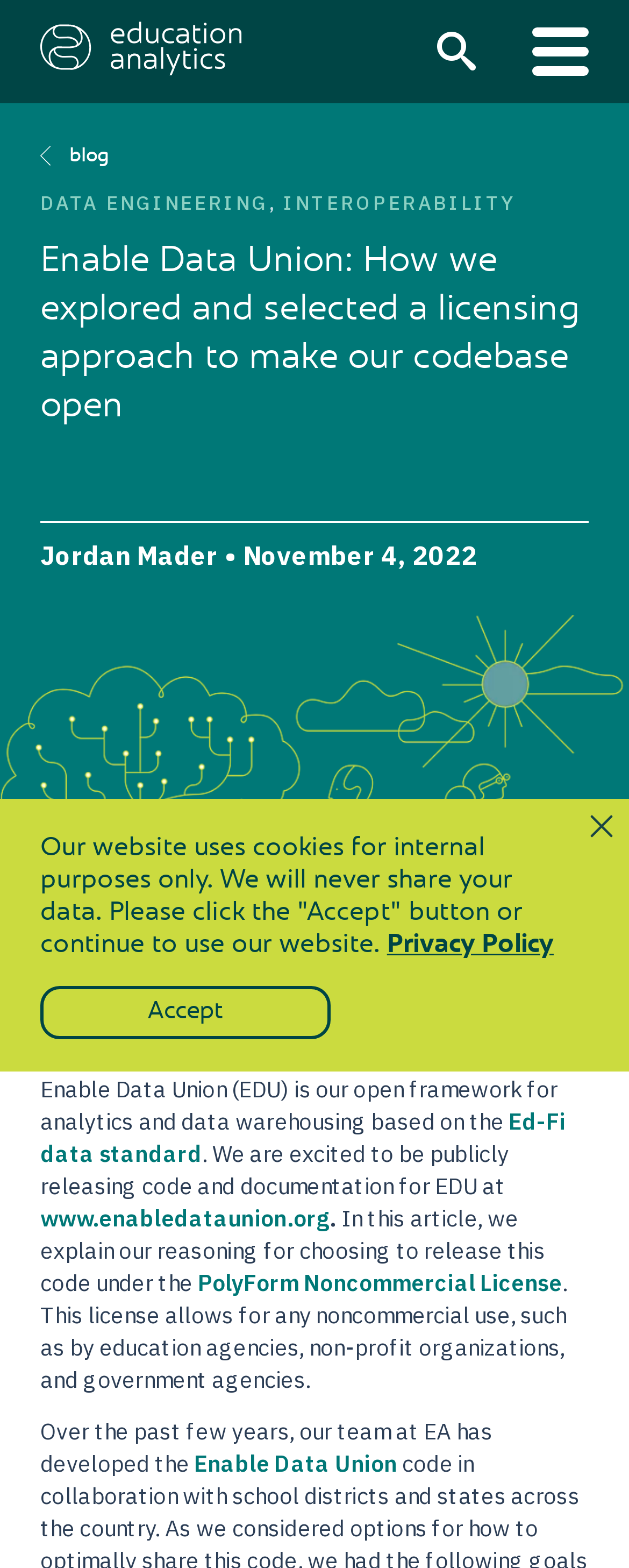Locate the bounding box coordinates of the area to click to fulfill this instruction: "Visit www.enabledataunion.org". The bounding box should be presented as four float numbers between 0 and 1, in the order [left, top, right, bottom].

[0.064, 0.768, 0.524, 0.786]